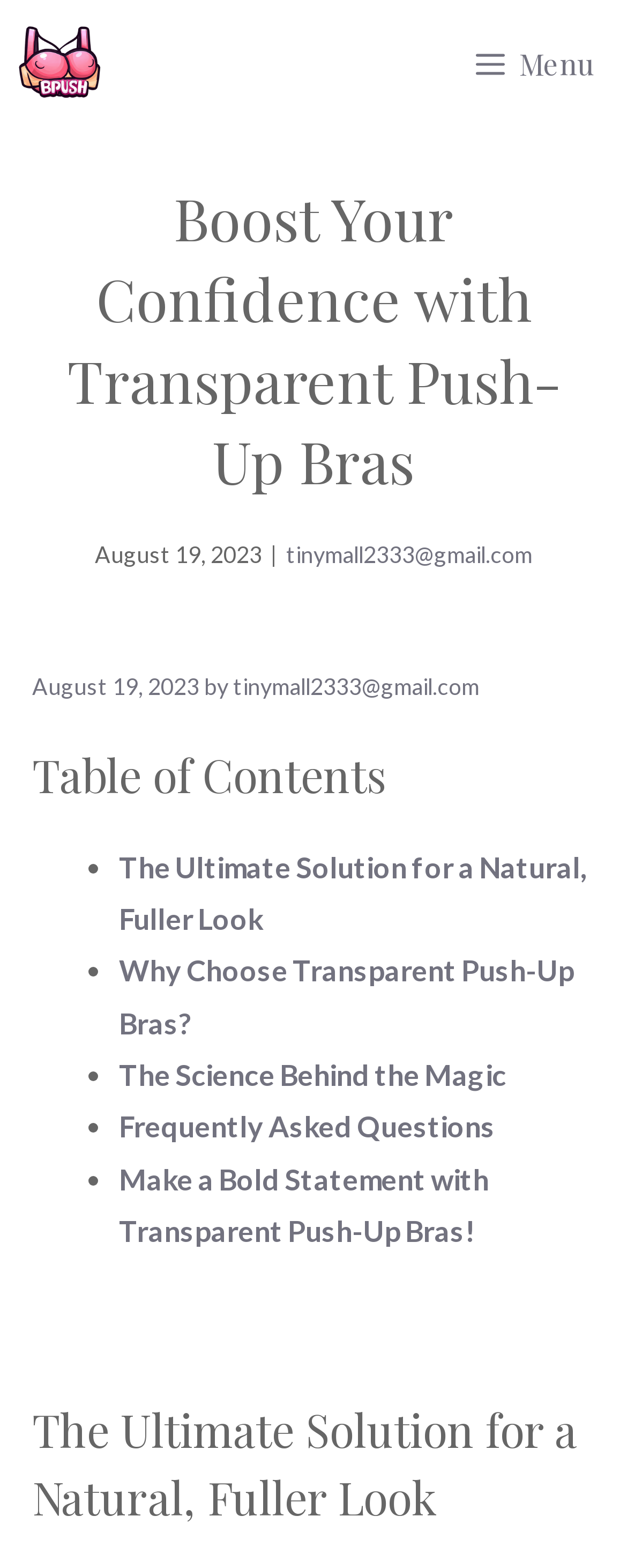Provide an in-depth caption for the webpage.

This webpage is about push-up bras, specifically highlighting the benefits of transparent push-up bras for achieving a natural, fuller look. At the top left of the page, there is a link and an image with the text "push up bra". On the top right, there is a button labeled "Menu". 

Below the top section, there is a heading that reads "Boost Your Confidence with Transparent Push-Up Bras". Next to it, there is a time stamp indicating the date "August 19, 2023", followed by a separator and an email address "tinymall2333@gmail.com" which is a link.

The main content of the page is divided into sections. The first section has a heading "Content" and includes the date "August 19, 2023" and the email address "tinymall2333@gmail.com" again. Below it, there is a heading "Table of Contents" followed by a list of five links, each with a bullet point marker. The links are titled "The Ultimate Solution for a Natural, Fuller Look", "Why Choose Transparent Push-Up Bras?", "The Science Behind the Magic", "Frequently Asked Questions", and "Make a Bold Statement with Transparent Push-Up Bras!".

Further down the page, there is a heading "The Ultimate Solution for a Natural, Fuller Look", which likely starts the main article content.